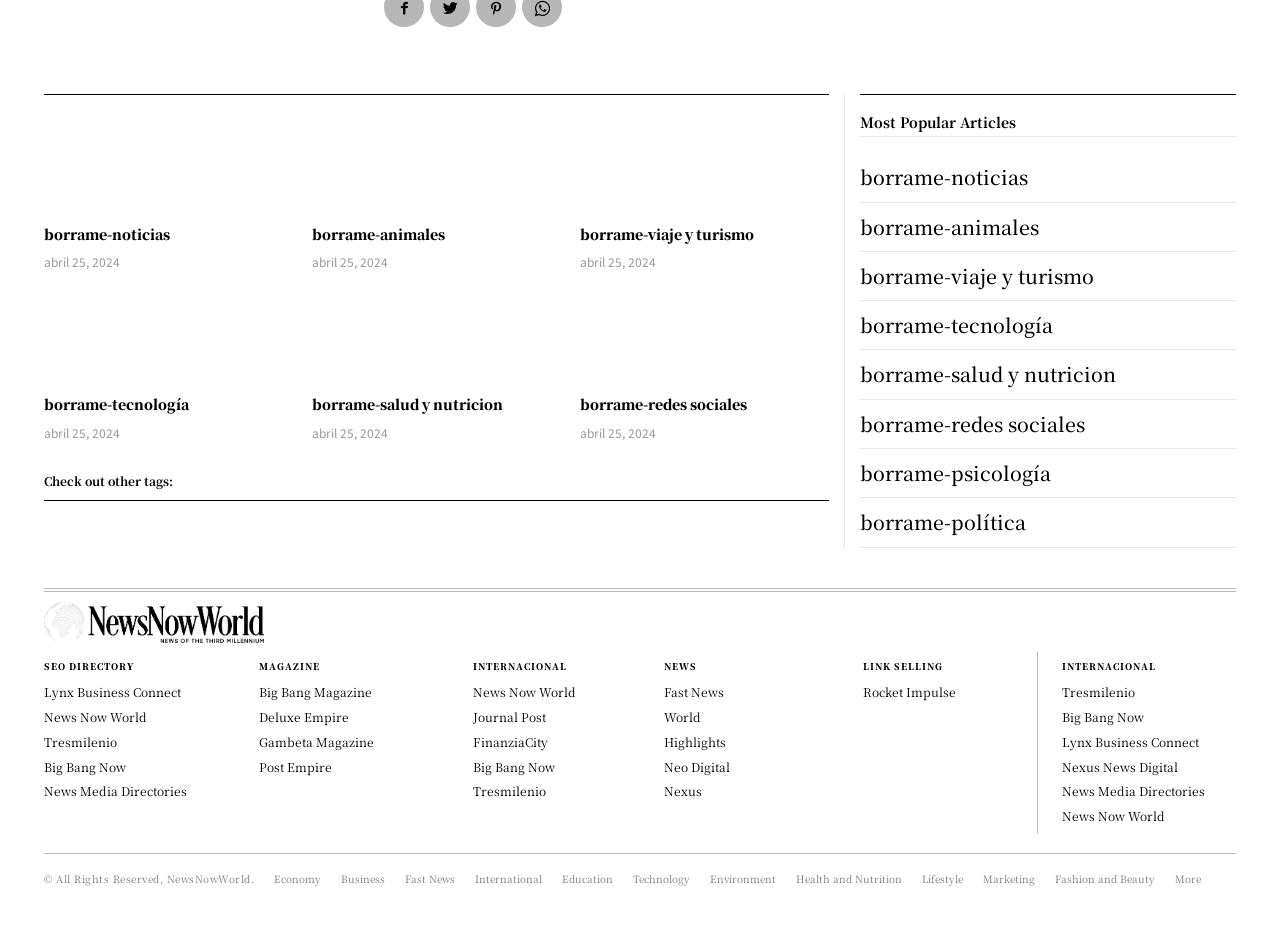Determine the bounding box coordinates for the area that needs to be clicked to fulfill this task: "Explore the 'NEWS' section". The coordinates must be given as four float numbers between 0 and 1, i.e., [left, top, right, bottom].

[0.519, 0.708, 0.545, 0.718]